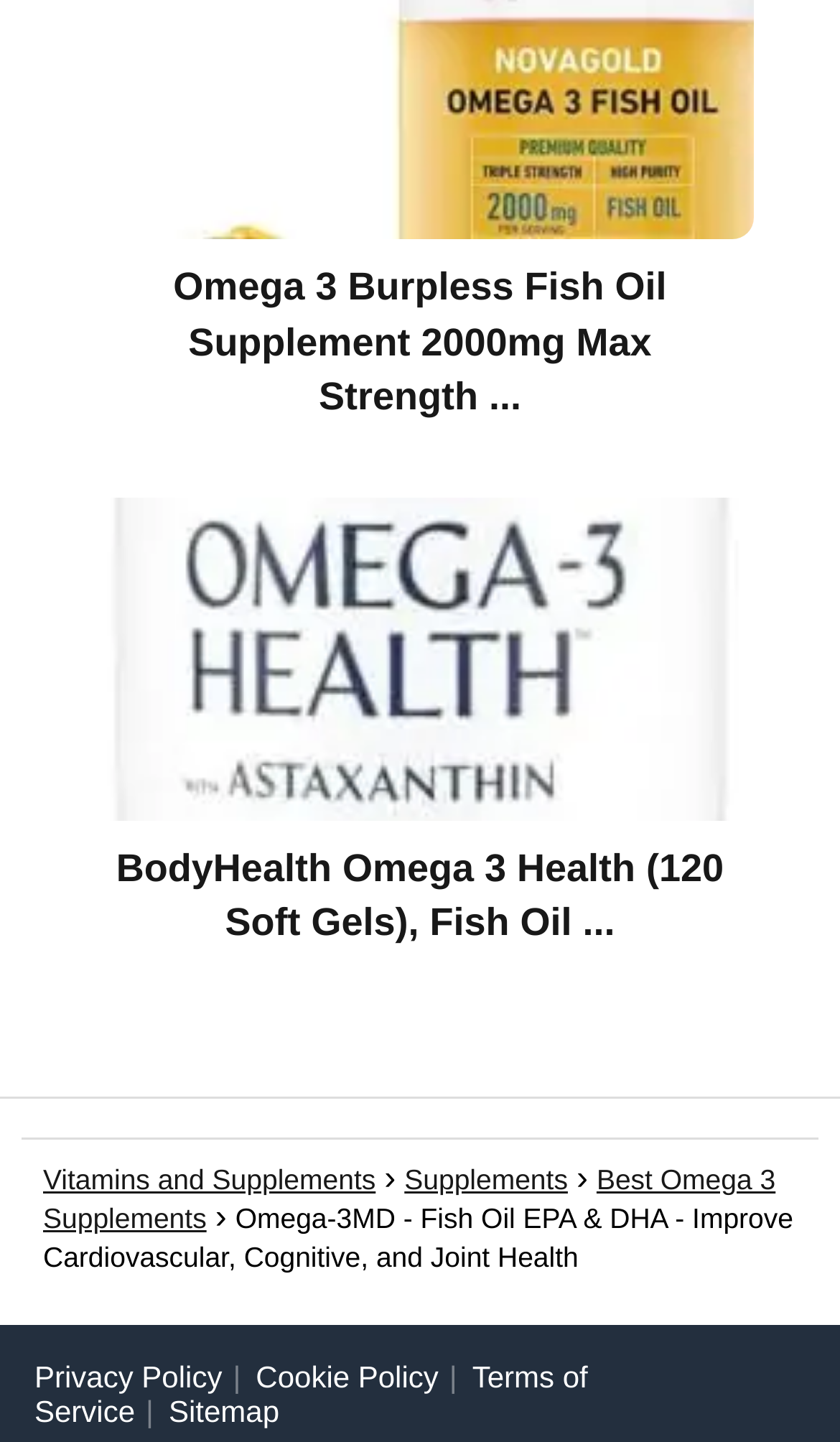With reference to the screenshot, provide a detailed response to the question below:
How many links are there in the footer section?

The footer section can be identified by the links with y1 coordinates greater than 0.9. There are four links in this section: 'Privacy Policy', 'Cookie Policy', 'Terms of Service', and 'Sitemap'.